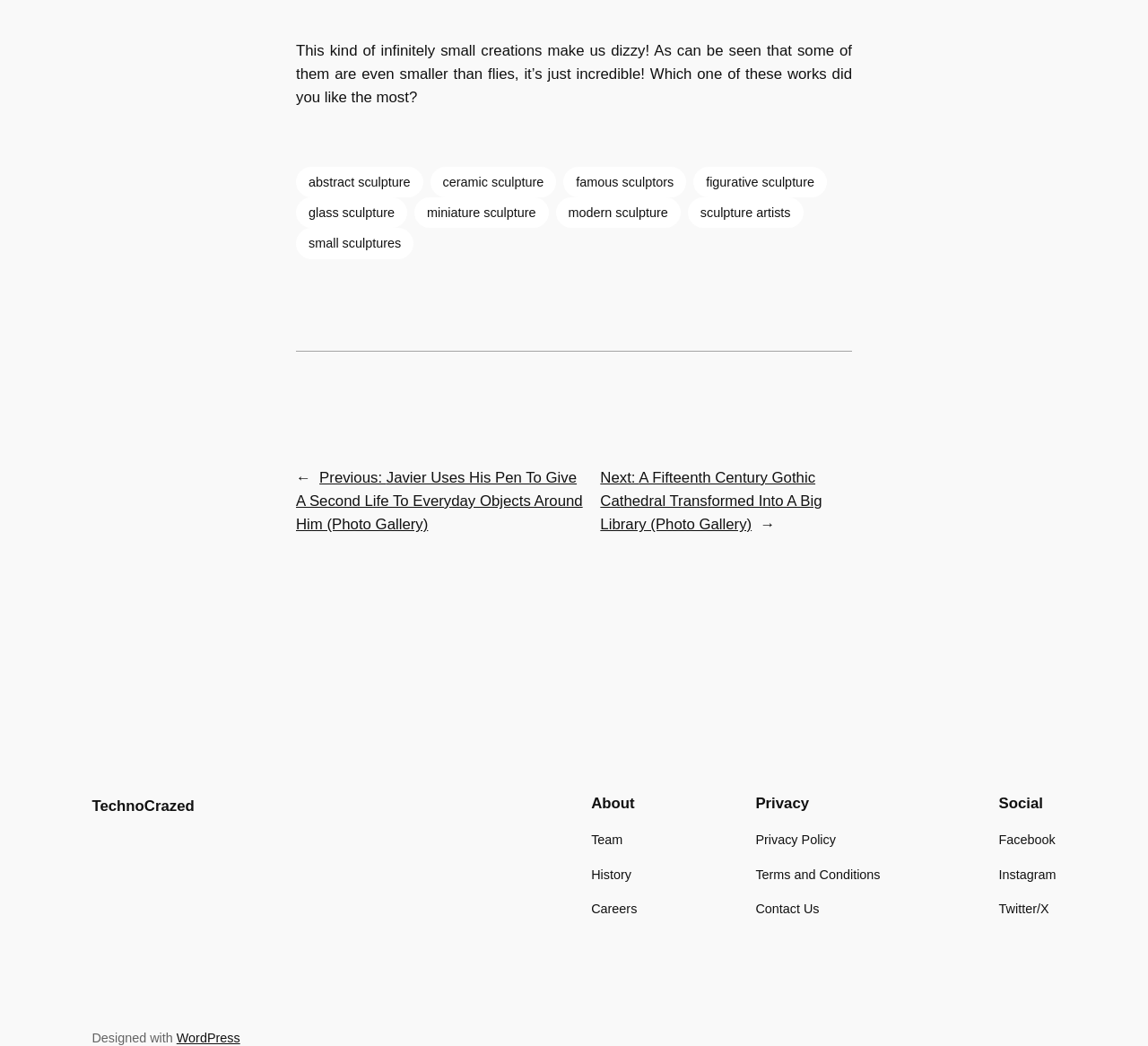Determine the bounding box coordinates of the region that needs to be clicked to achieve the task: "Visit the TechnoCrazed website".

[0.08, 0.763, 0.169, 0.779]